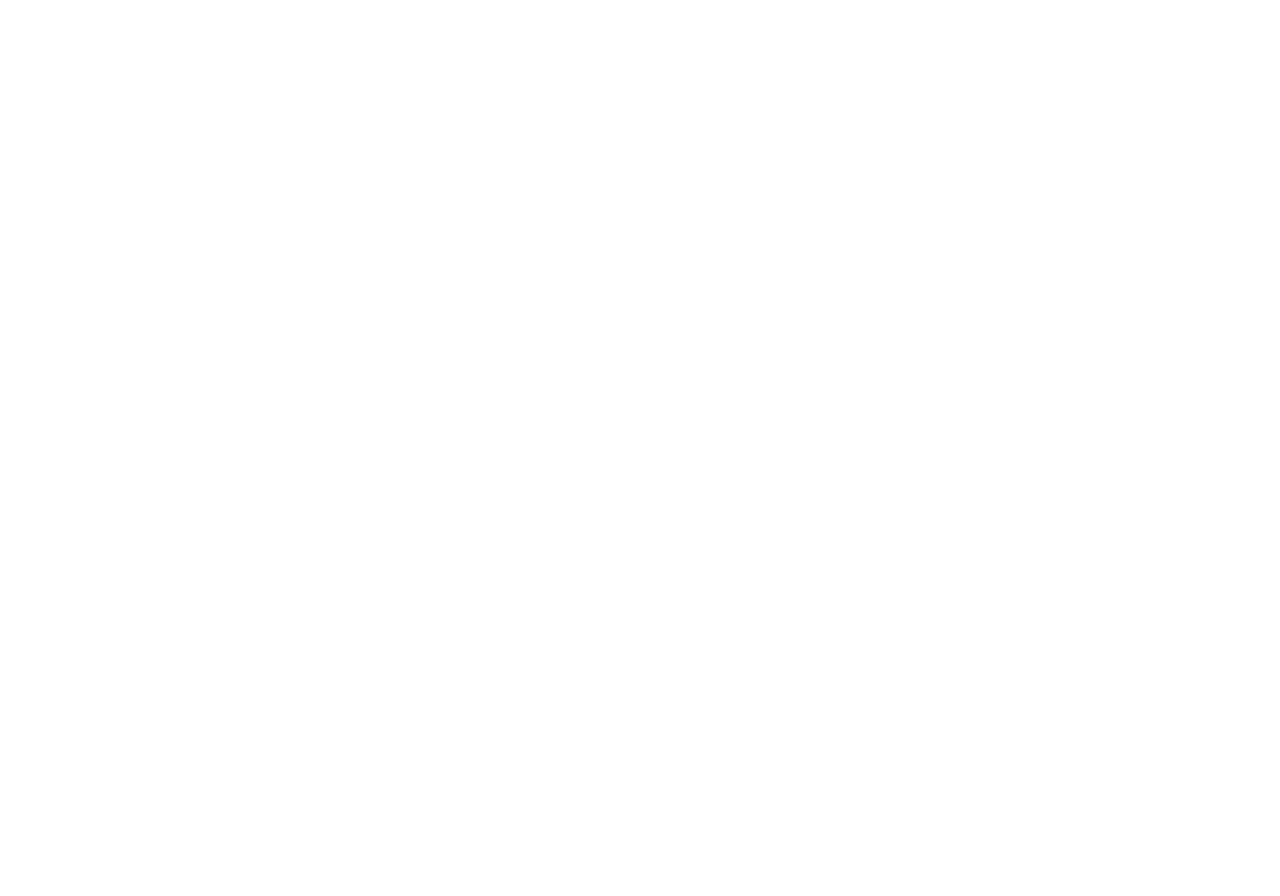Identify the bounding box of the UI element described as follows: "Blog". Provide the coordinates as four float numbers in the range of 0 to 1 [left, top, right, bottom].

[0.07, 0.837, 0.094, 0.876]